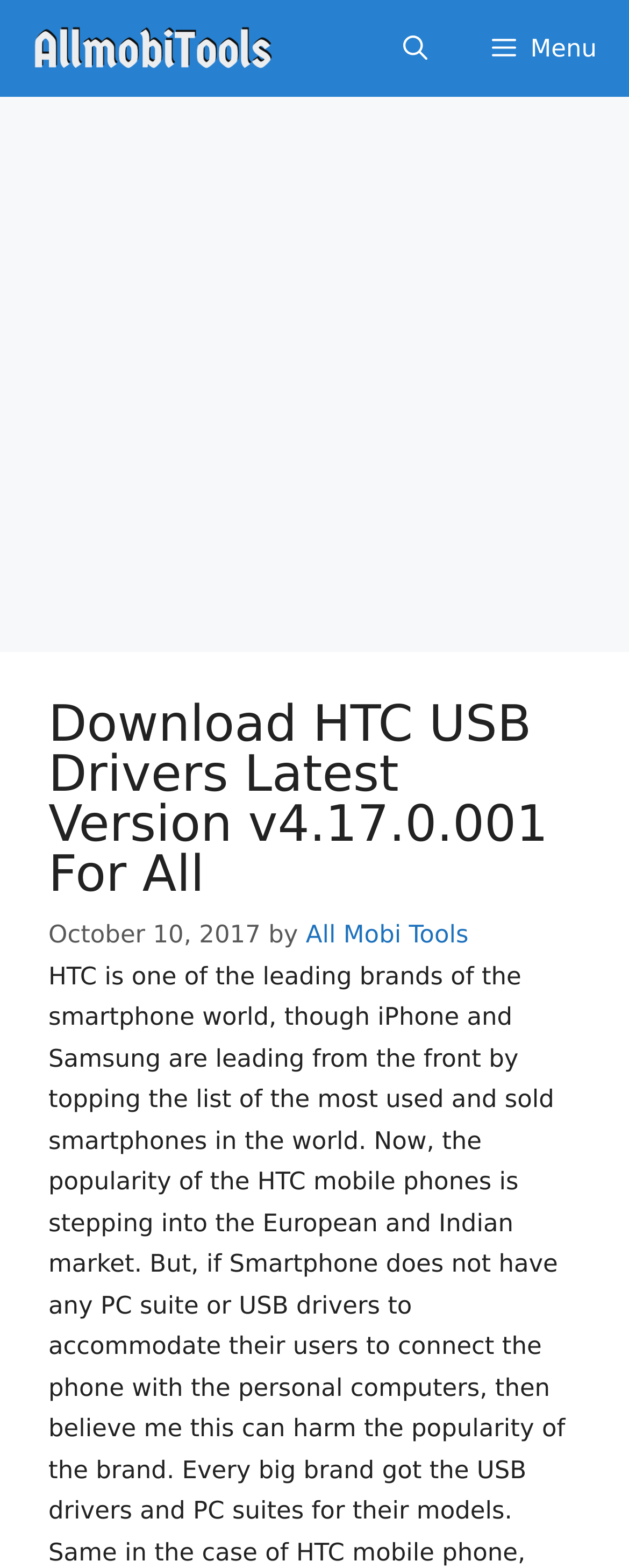Describe the entire webpage, focusing on both content and design.

The webpage appears to be a download page for HTC USB drivers, with a focus on the latest version, v4.17.0.001. At the top, there is a primary navigation menu with a logo image on the left, a search bar in the middle, and a menu button on the right. 

Below the navigation menu, there is a large advertisement iframe that takes up most of the top section of the page. Within the iframe, there is a header section with a prominent heading that matches the title of the page, "Download HTC USB Drivers Latest Version v4.17.0.001 For All". This heading is accompanied by a timestamp, "October 10, 2017", and a credit to the author, "All Mobi Tools".